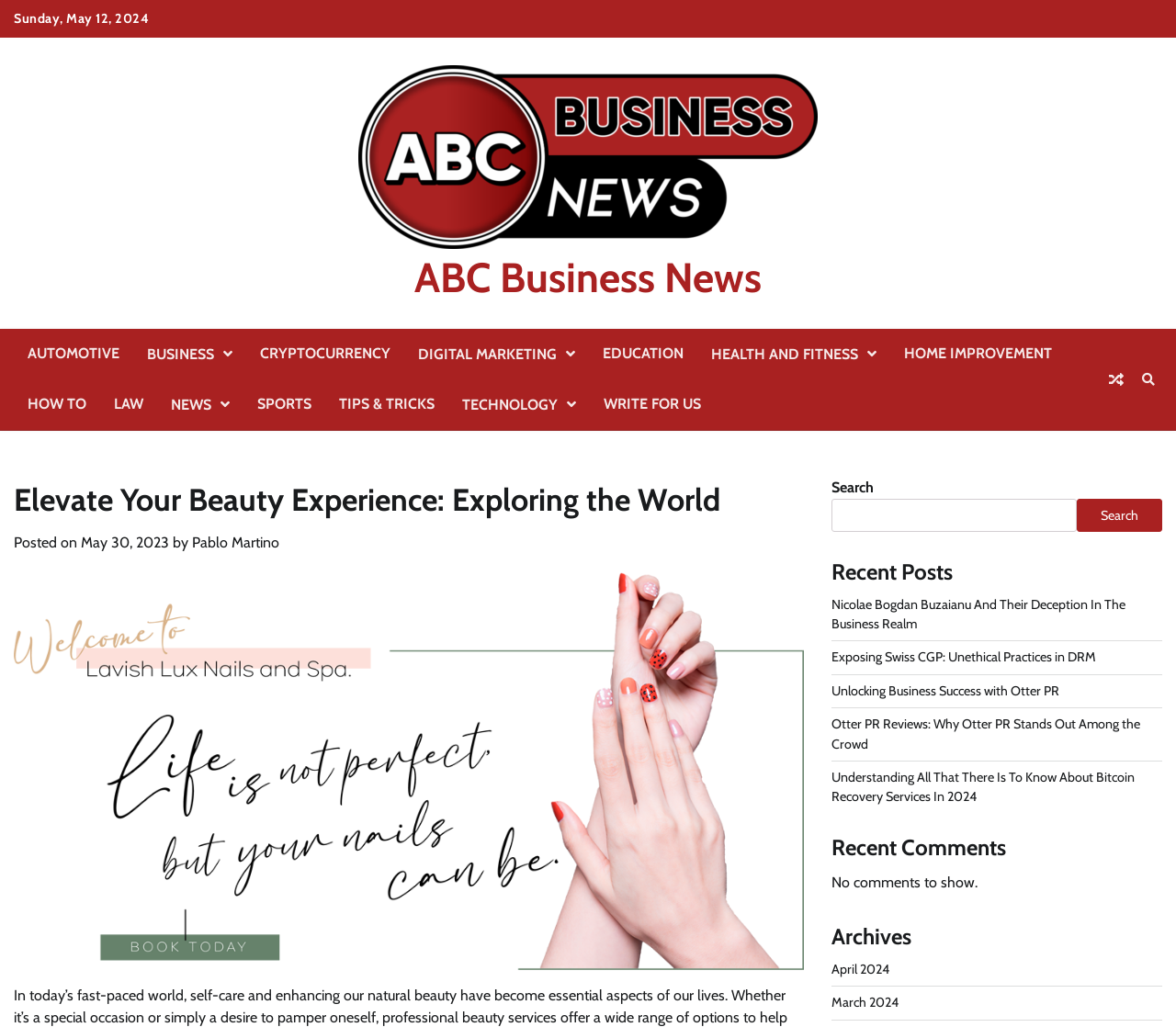Given the element description Automotive, identify the bounding box coordinates for the UI element on the webpage screenshot. The format should be (top-left x, top-left y, bottom-right x, bottom-right y), with values between 0 and 1.

[0.012, 0.32, 0.113, 0.368]